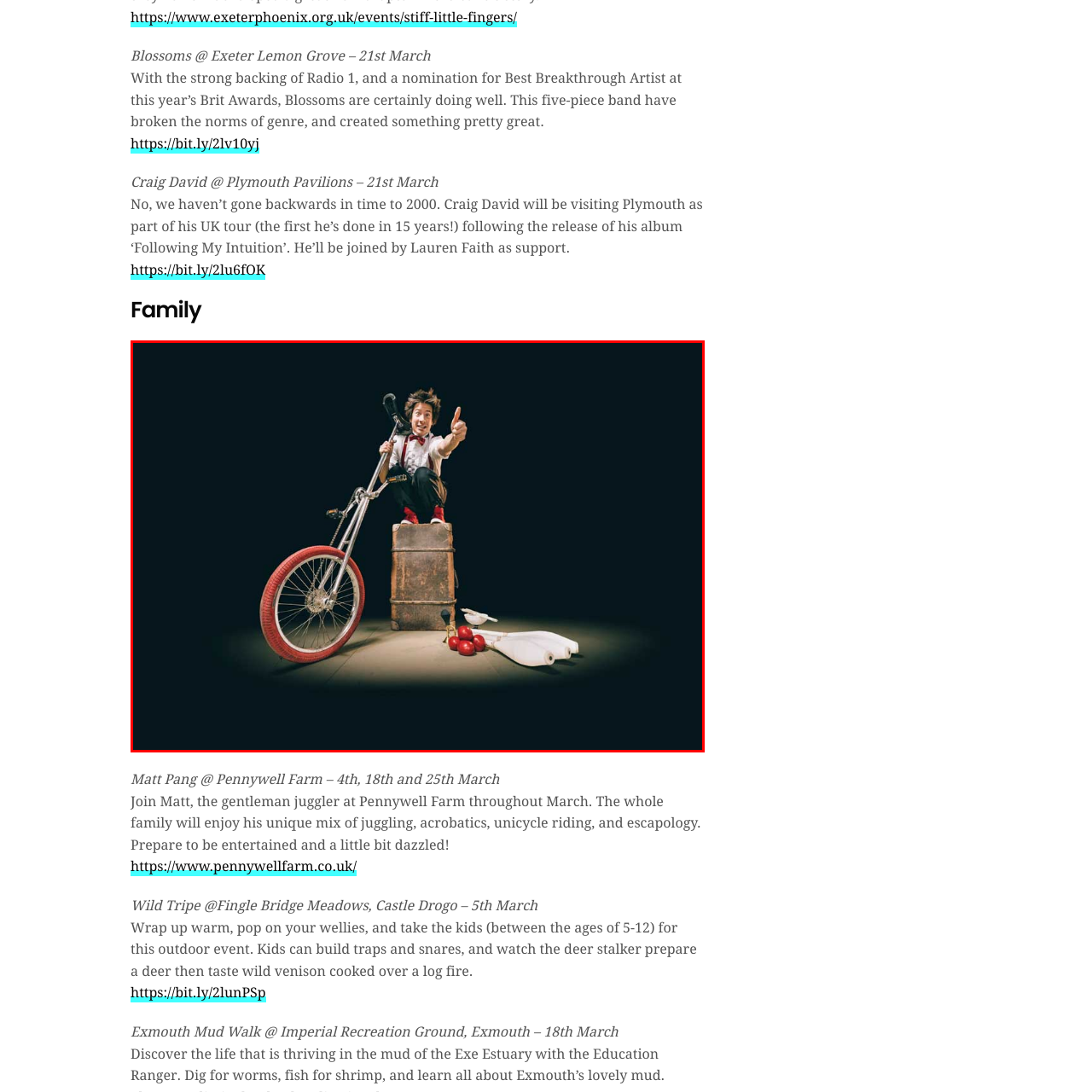What is the juggler sitting on?
Look closely at the part of the image outlined in red and give a one-word or short phrase answer.

A weathered box